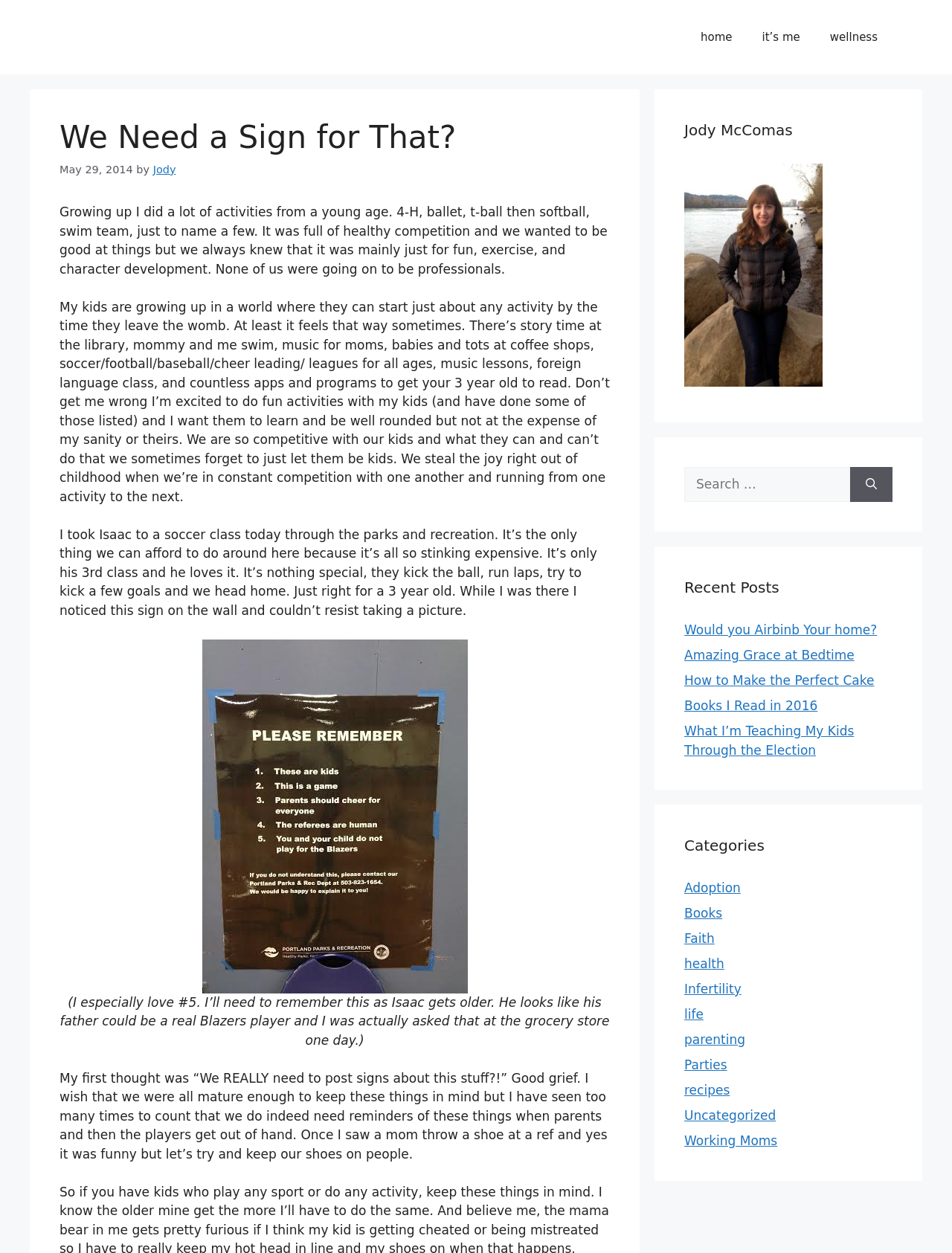Bounding box coordinates are specified in the format (top-left x, top-left y, bottom-right x, bottom-right y). All values are floating point numbers bounded between 0 and 1. Please provide the bounding box coordinate of the region this sentence describes: Uncategorized

[0.719, 0.884, 0.815, 0.896]